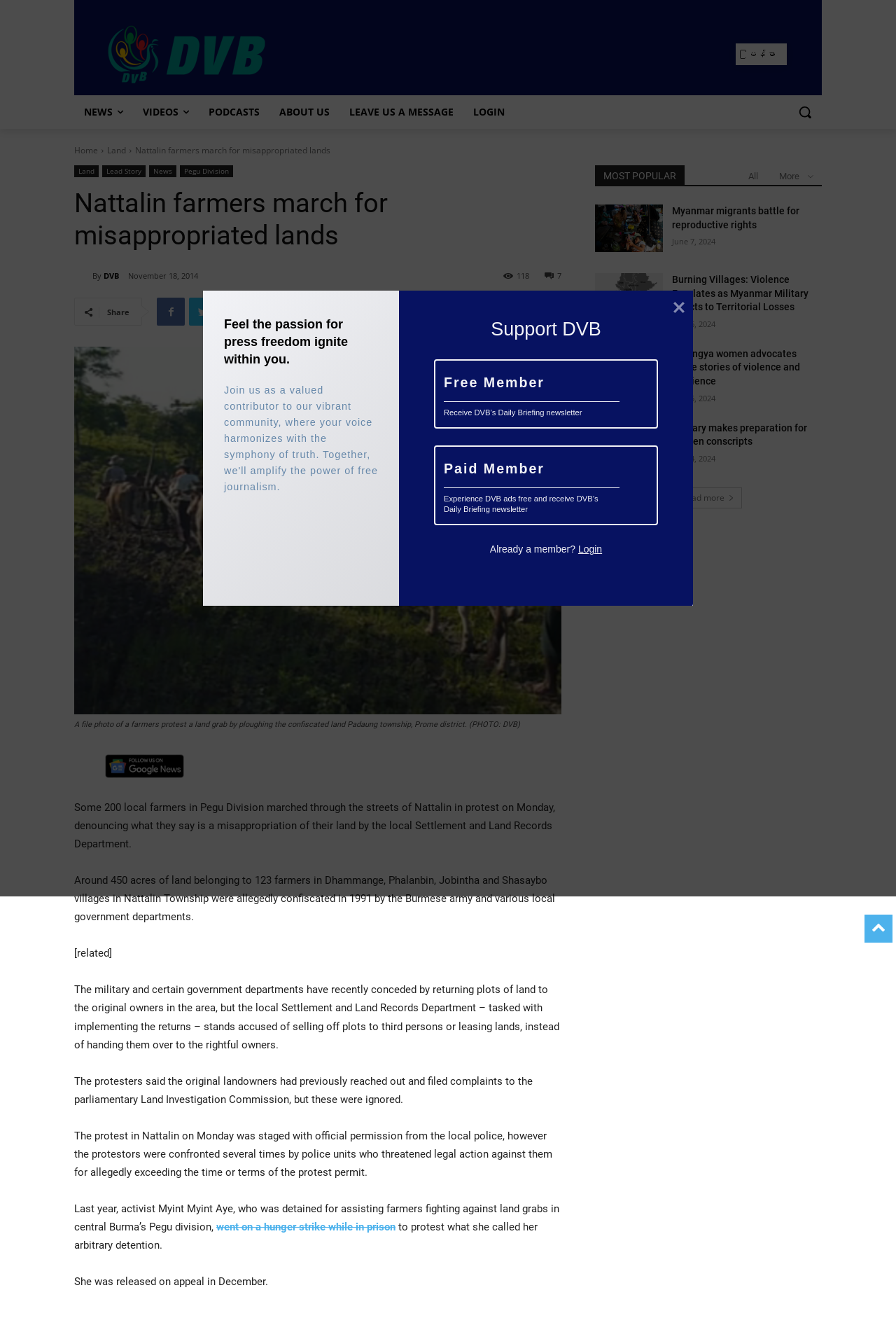Can you show the bounding box coordinates of the region to click on to complete the task described in the instruction: "Click the logo"?

[0.083, 0.015, 0.333, 0.067]